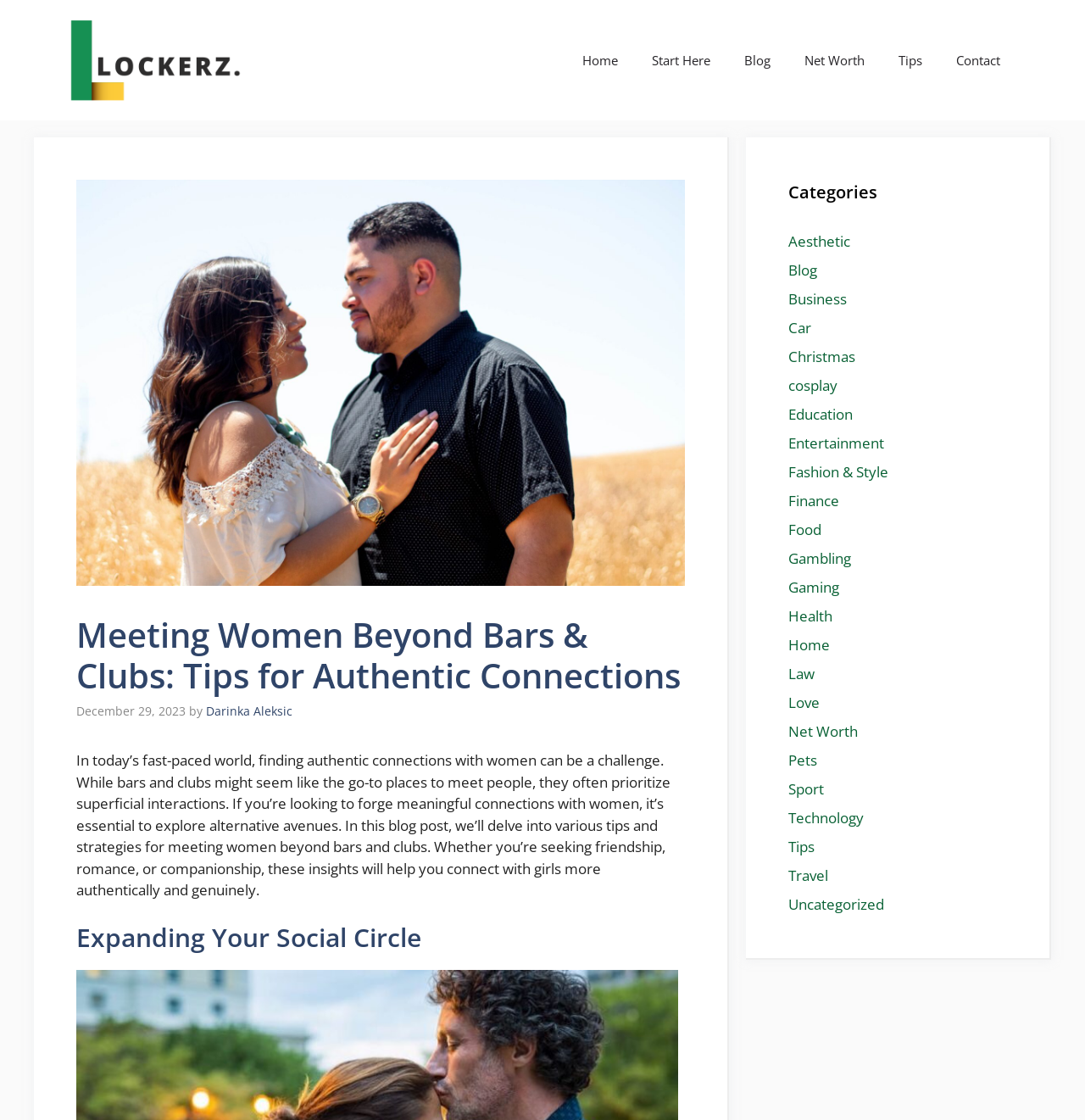Locate the bounding box coordinates of the element to click to perform the following action: 'Check the 'Contact' page'. The coordinates should be given as four float values between 0 and 1, in the form of [left, top, right, bottom].

[0.866, 0.029, 0.938, 0.079]